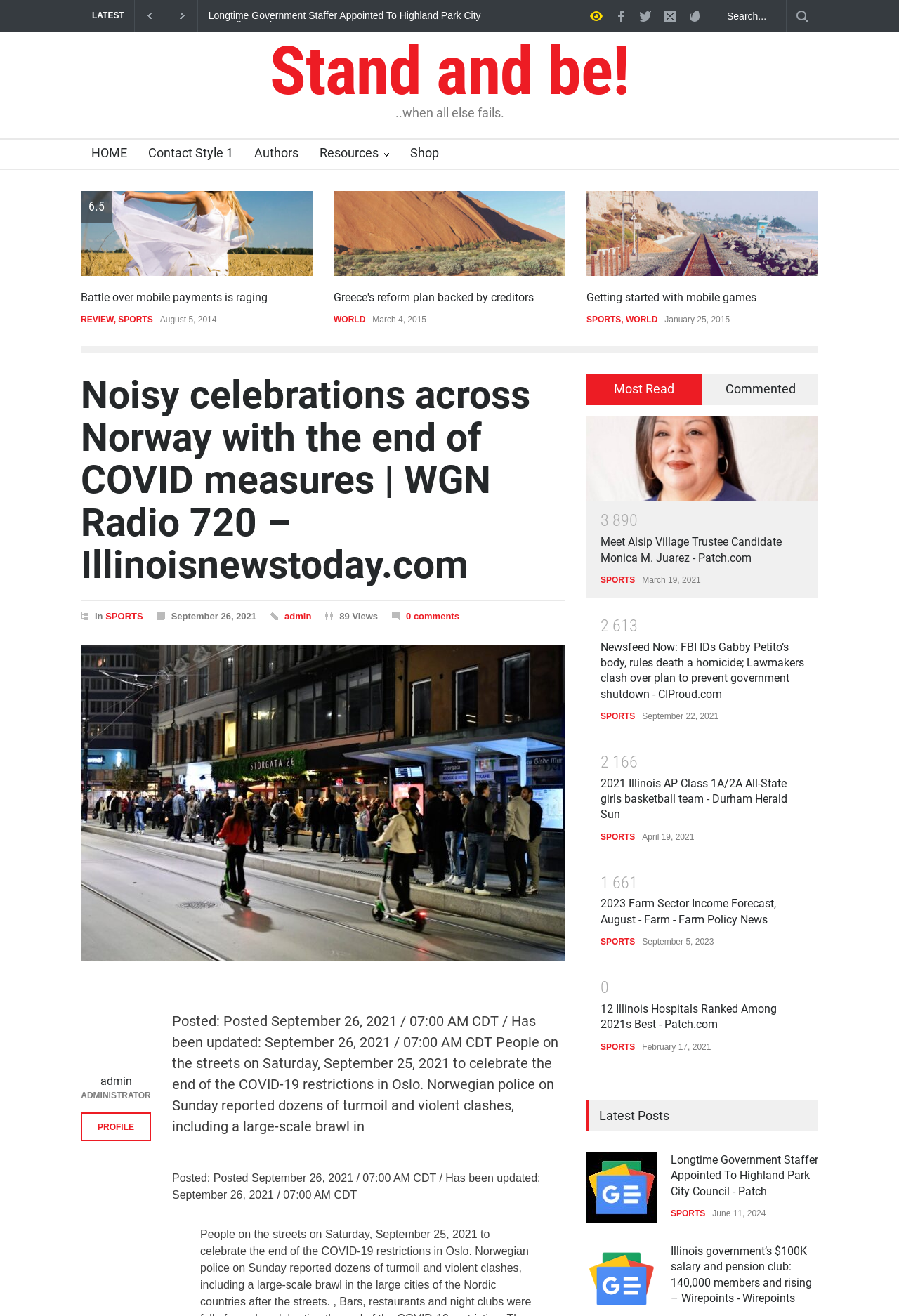Kindly determine the bounding box coordinates of the area that needs to be clicked to fulfill this instruction: "Search for something".

[0.797, 0.0, 0.875, 0.025]